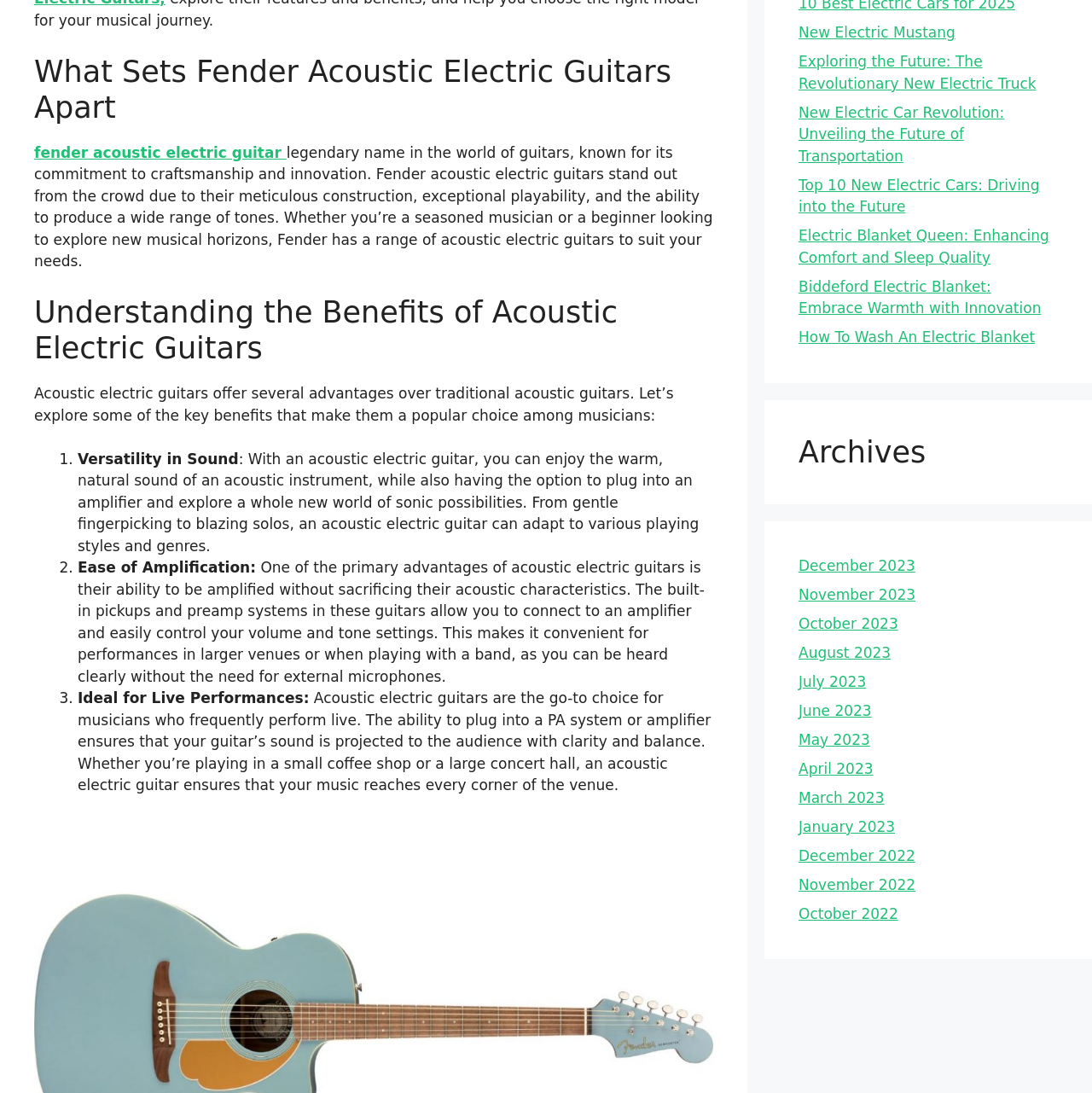Specify the bounding box coordinates (top-left x, top-left y, bottom-right x, bottom-right y) of the UI element in the screenshot that matches this description: New Electric Mustang

[0.731, 0.022, 0.875, 0.038]